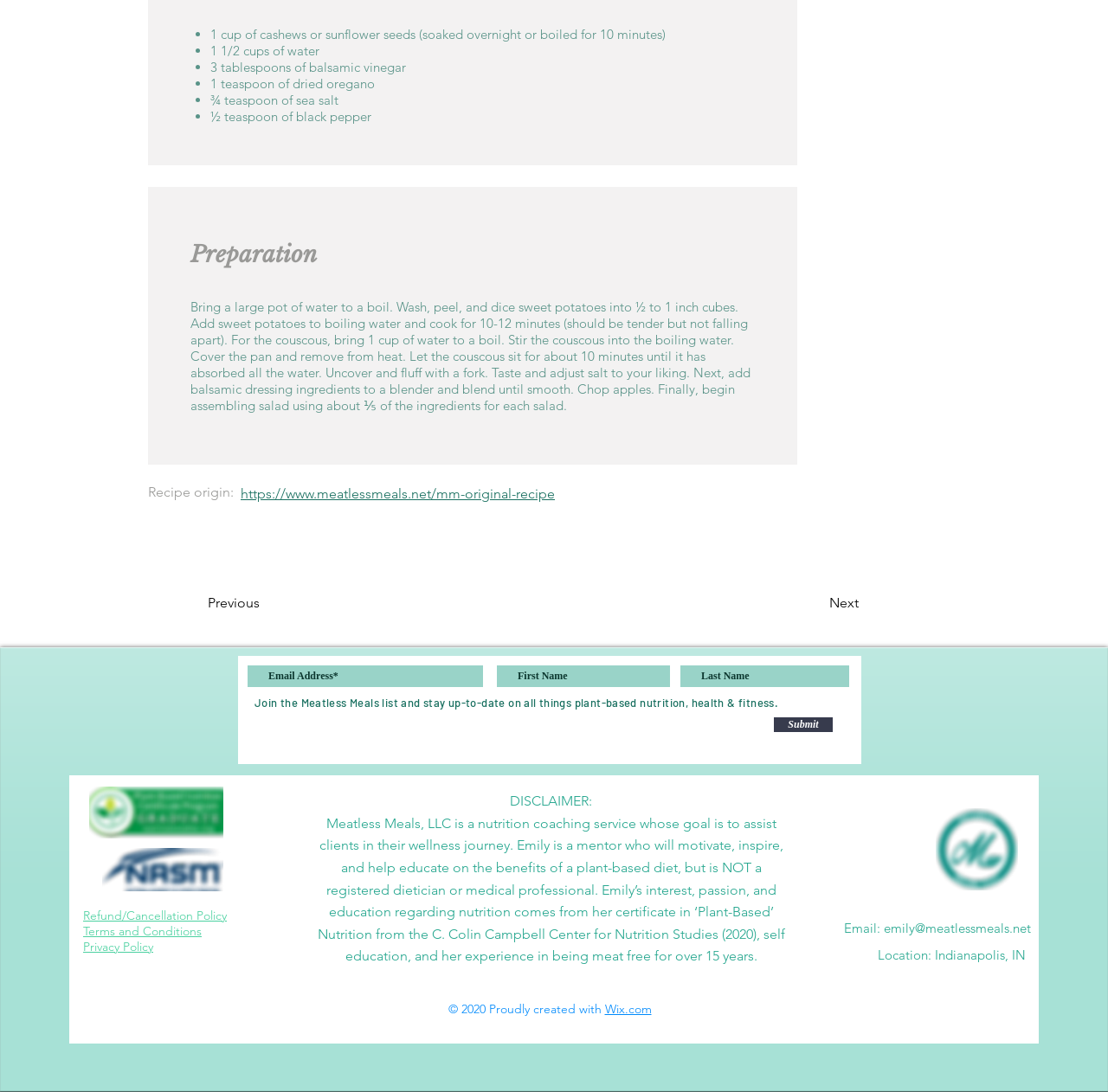What is the purpose of the Meatless Meals service?
Using the details shown in the screenshot, provide a comprehensive answer to the question.

According to the disclaimer section, Meatless Meals, LLC is a nutrition coaching service that aims to assist clients in their wellness journey, with a focus on plant-based diets.